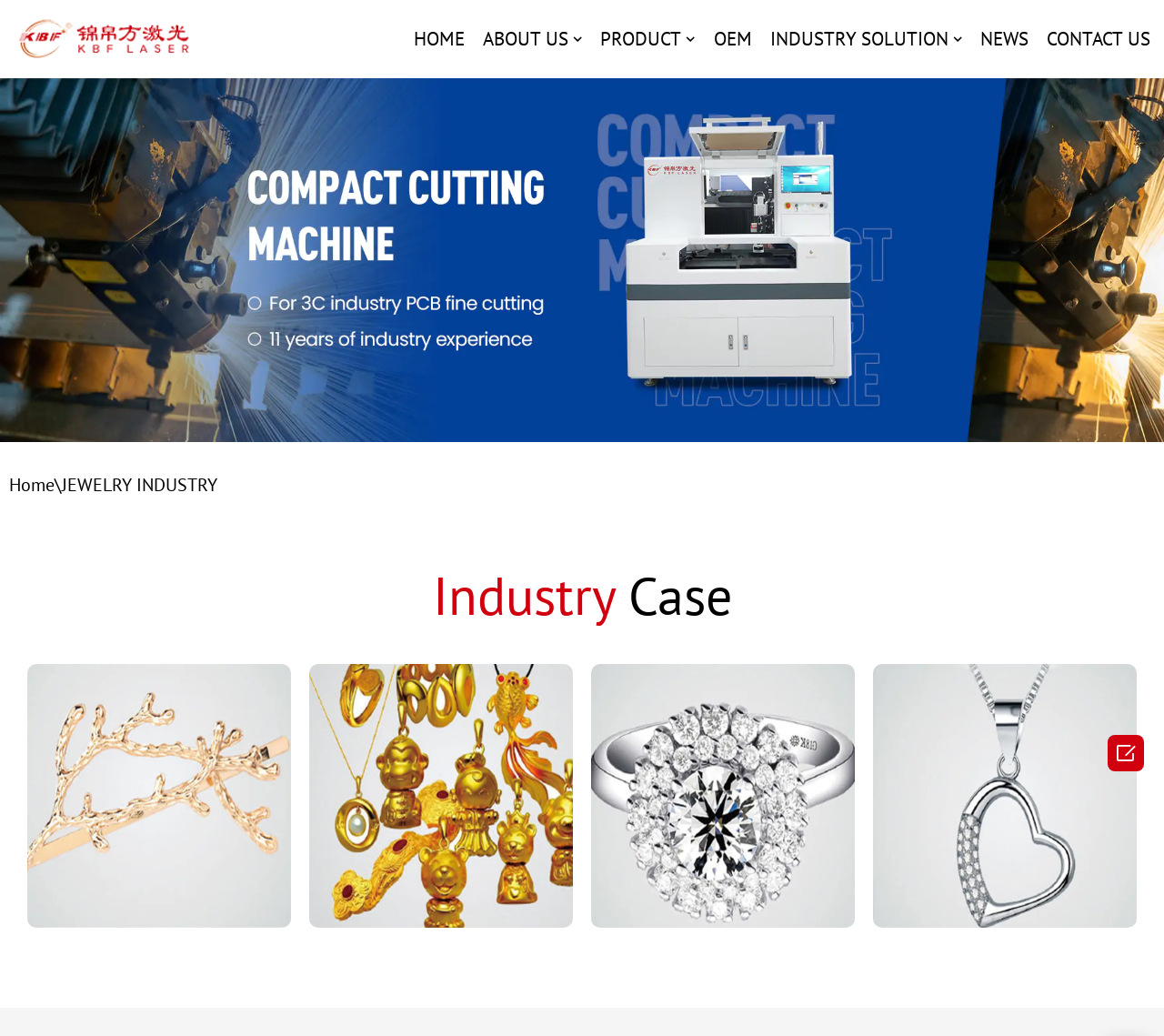Provide a thorough and detailed response to the question by examining the image: 
How many images are displayed on this webpage?

There are five figure elements on the webpage, each containing an image. These images are displayed in a row, and they seem to be related to the jewelry industry.